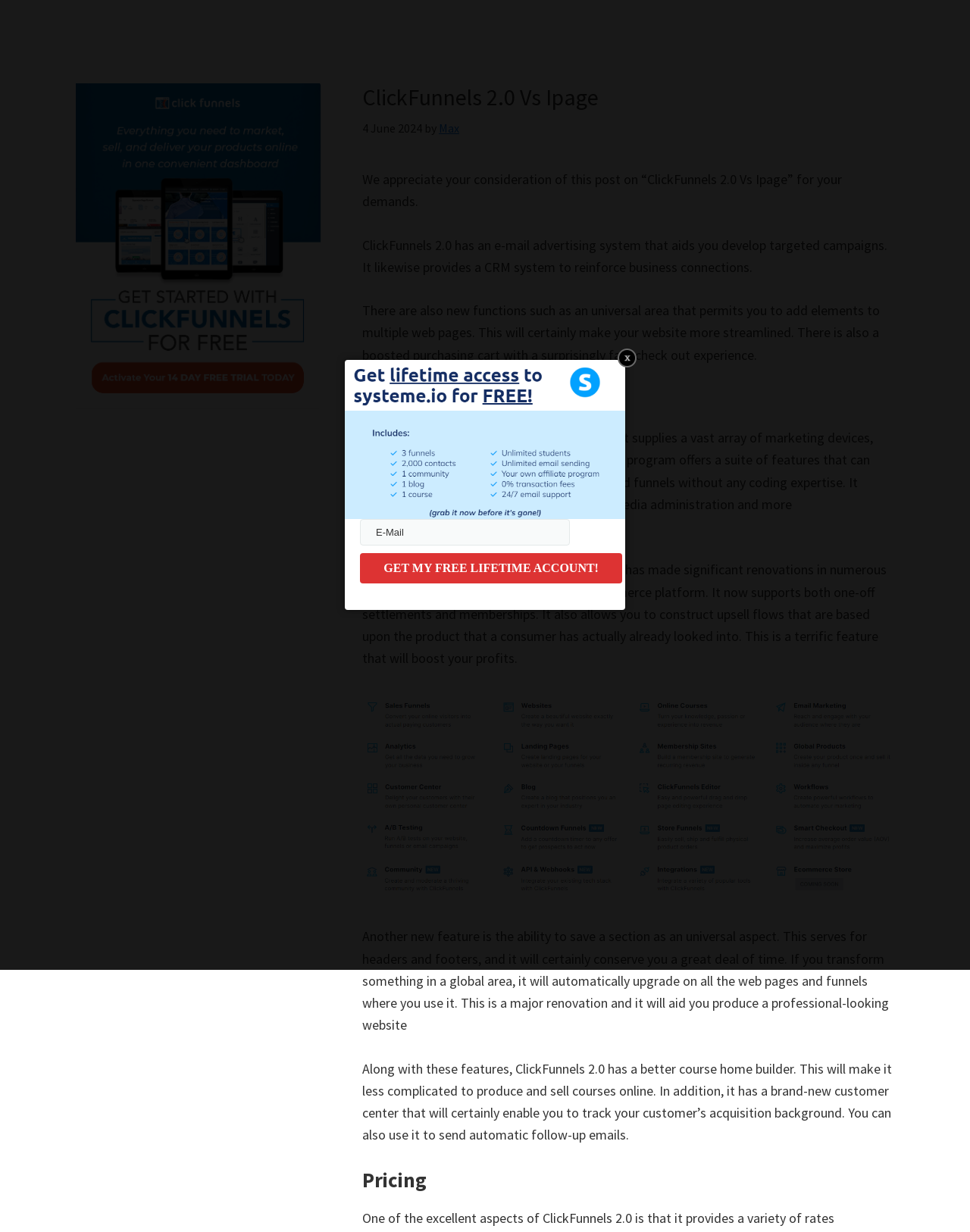Answer the question below in one word or phrase:
What is the section of the article that discusses the pricing of ClickFunnels 2.0?

Pricing ClickFunnels 2.0 Vs Ipage